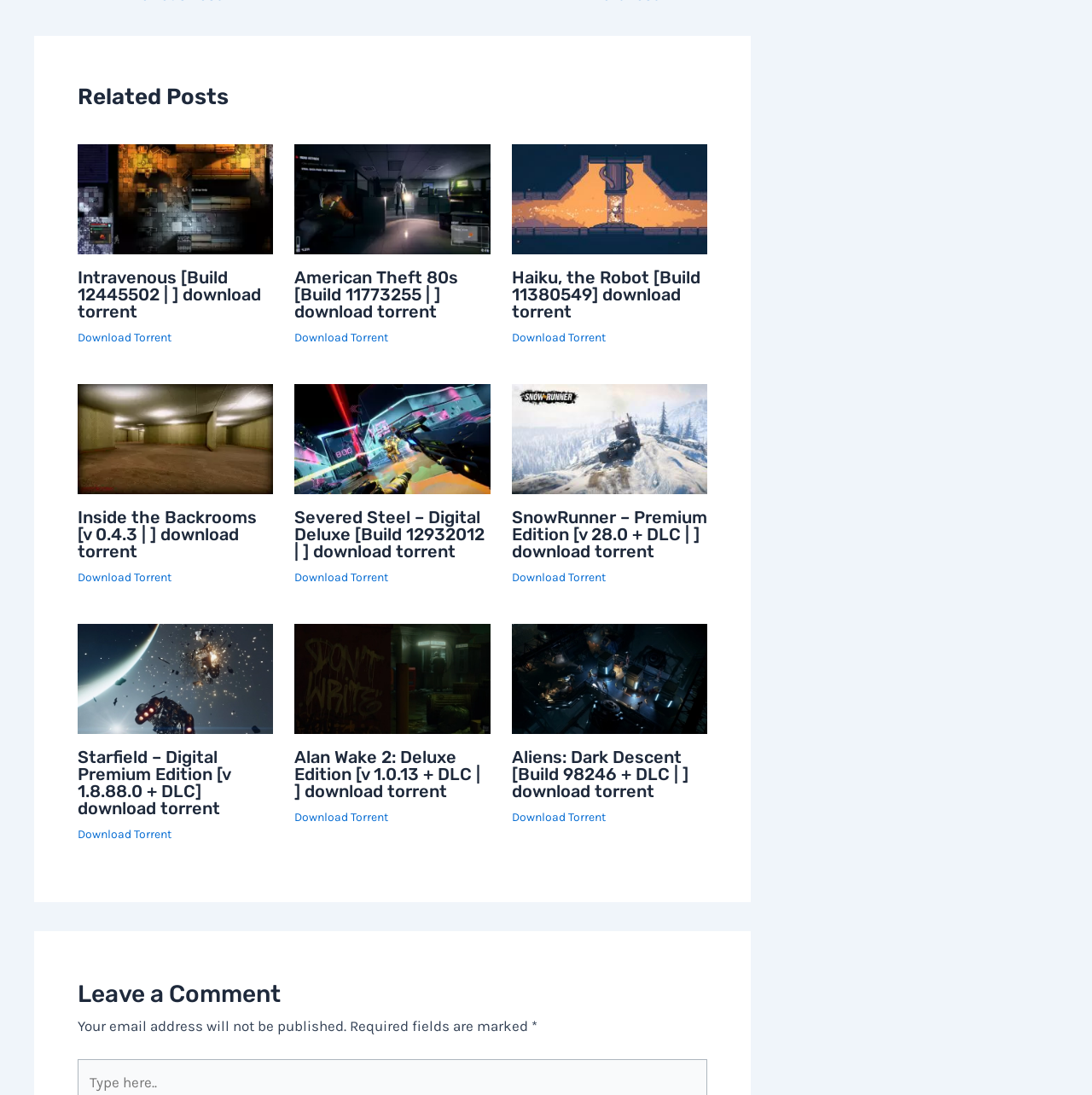Please answer the following question using a single word or phrase: 
What is the category of the posts?

Related Posts